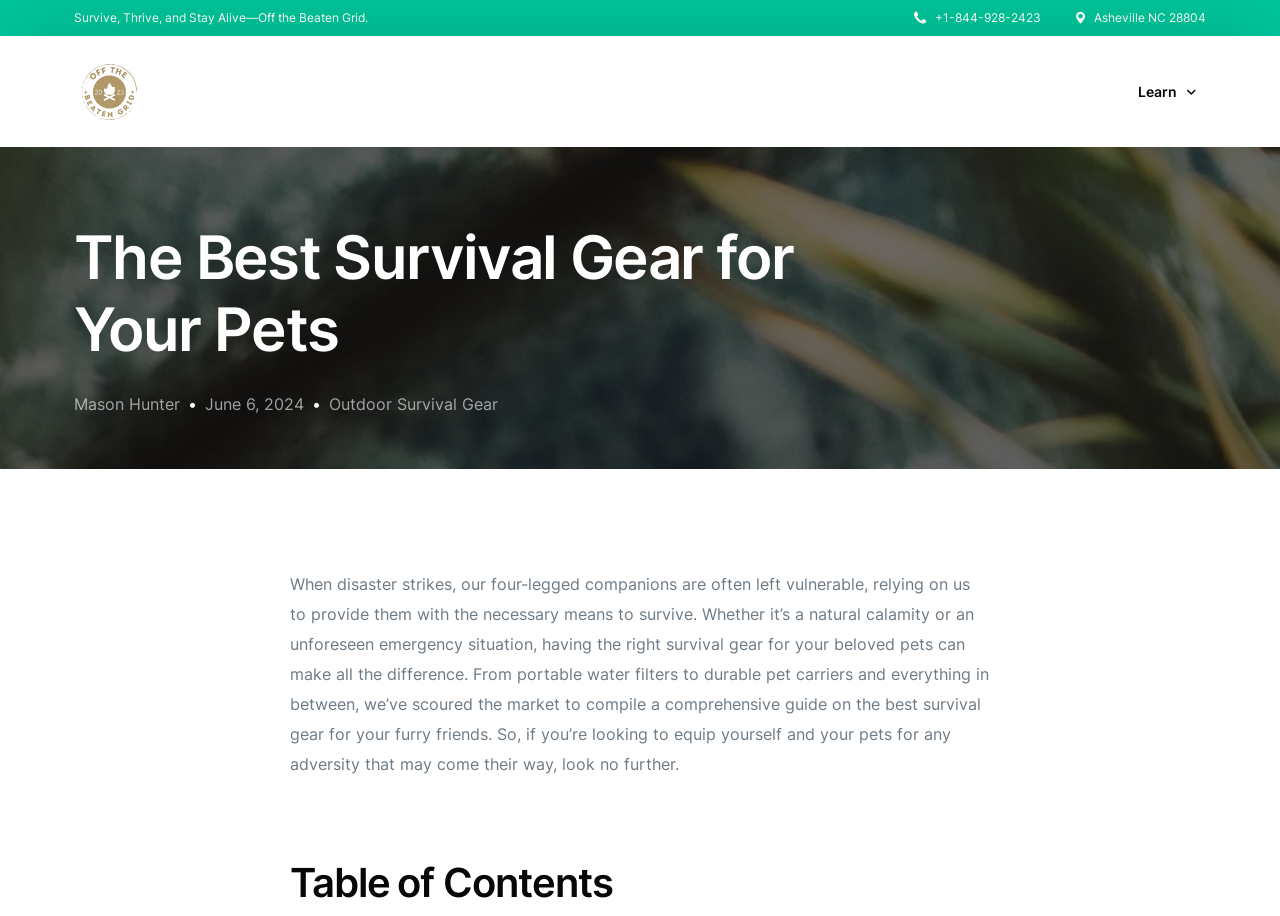What type of gear is mentioned in the article?
Based on the image, give a one-word or short phrase answer.

Portable water filters